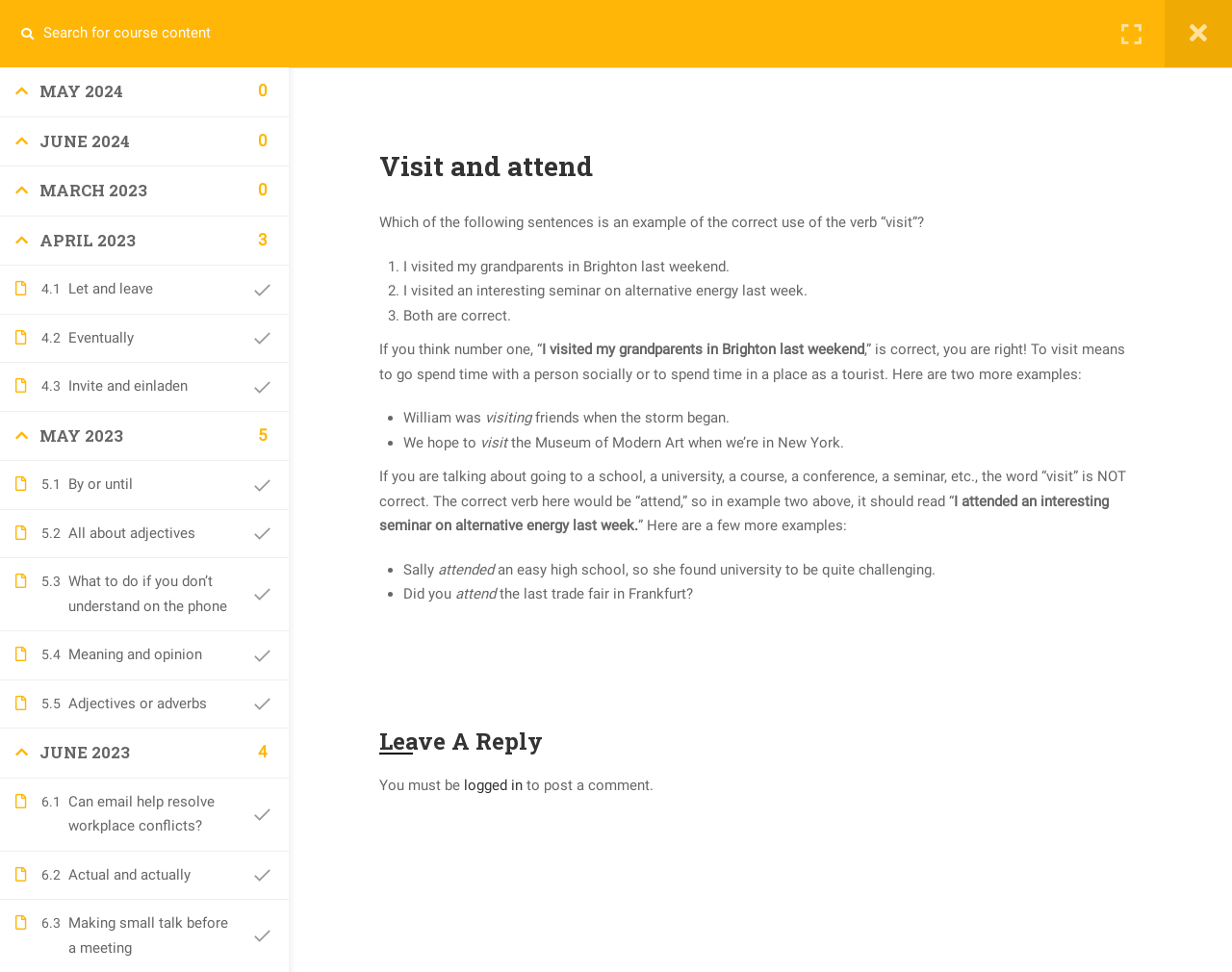Point out the bounding box coordinates of the section to click in order to follow this instruction: "Leave a reply".

[0.308, 0.748, 0.927, 0.777]